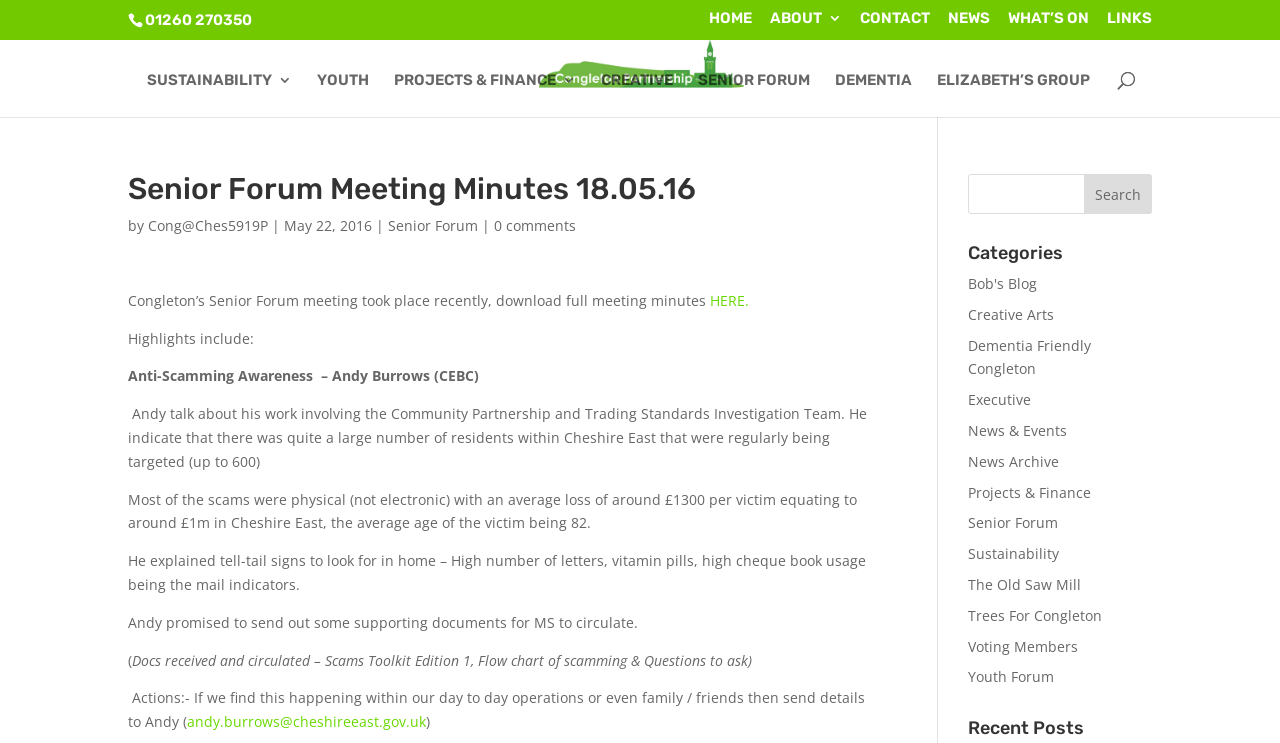Specify the bounding box coordinates for the region that must be clicked to perform the given instruction: "Download full meeting minutes".

[0.555, 0.391, 0.585, 0.417]